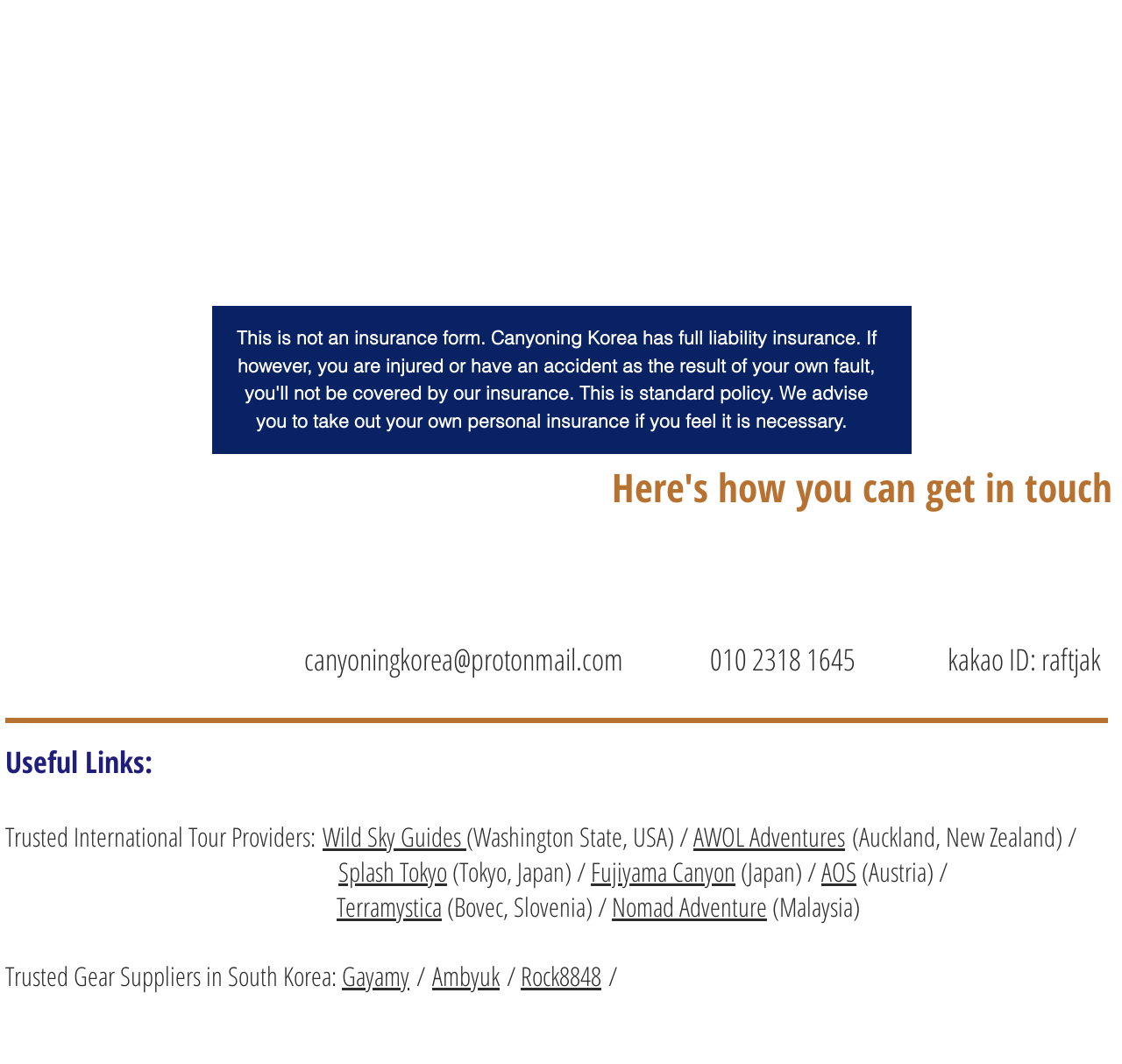Please indicate the bounding box coordinates for the clickable area to complete the following task: "Click on Whatsapp link". The coordinates should be specified as four float numbers between 0 and 1, i.e., [left, top, right, bottom].

[0.496, 0.491, 0.574, 0.574]